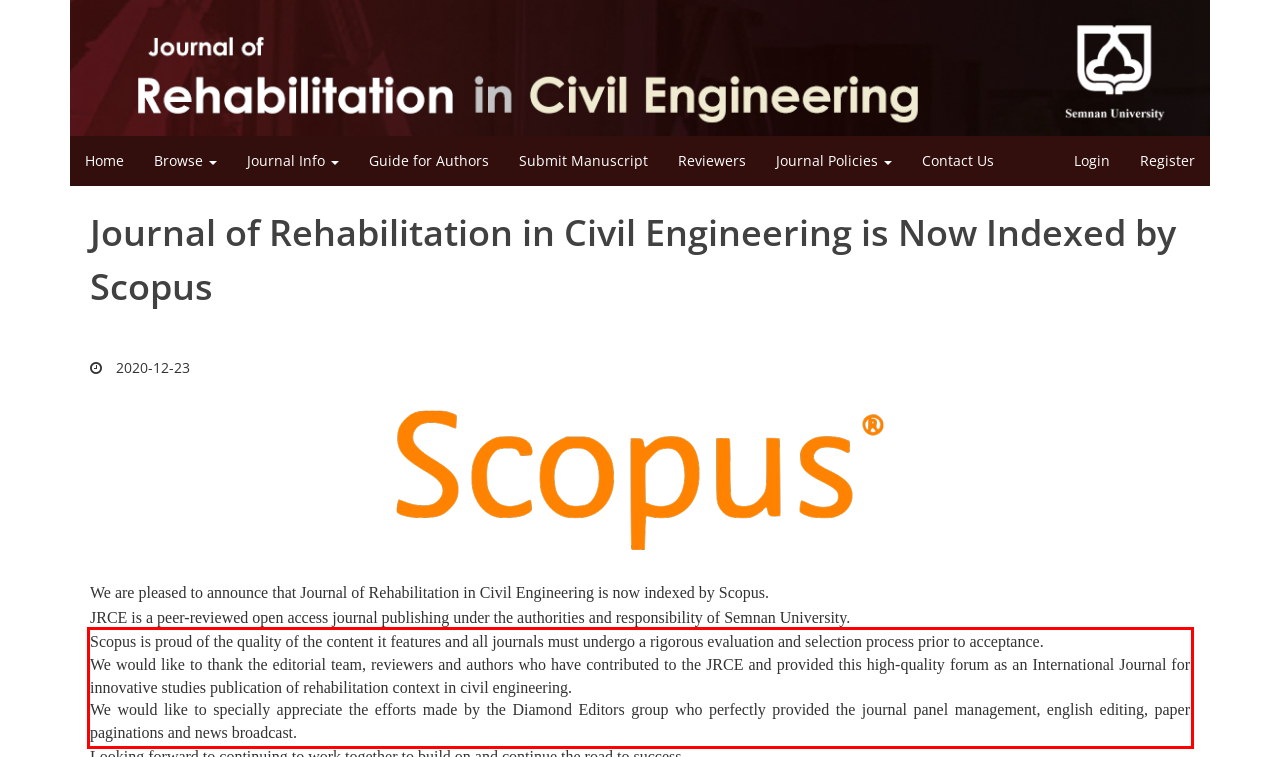Your task is to recognize and extract the text content from the UI element enclosed in the red bounding box on the webpage screenshot.

Scopus is proud of the quality of the content it features and all journals must undergo a rigorous evaluation and selection process prior to acceptance. We would like to thank the editorial team, reviewers and authors who have contributed to the JRCE and provided this high-quality forum as an International Journal for innovative studies publication of rehabilitation context in civil engineering. We would like to specially appreciate the efforts made by the Diamond Editors group who perfectly provided the journal panel management, english editing, paper paginations and news broadcast.